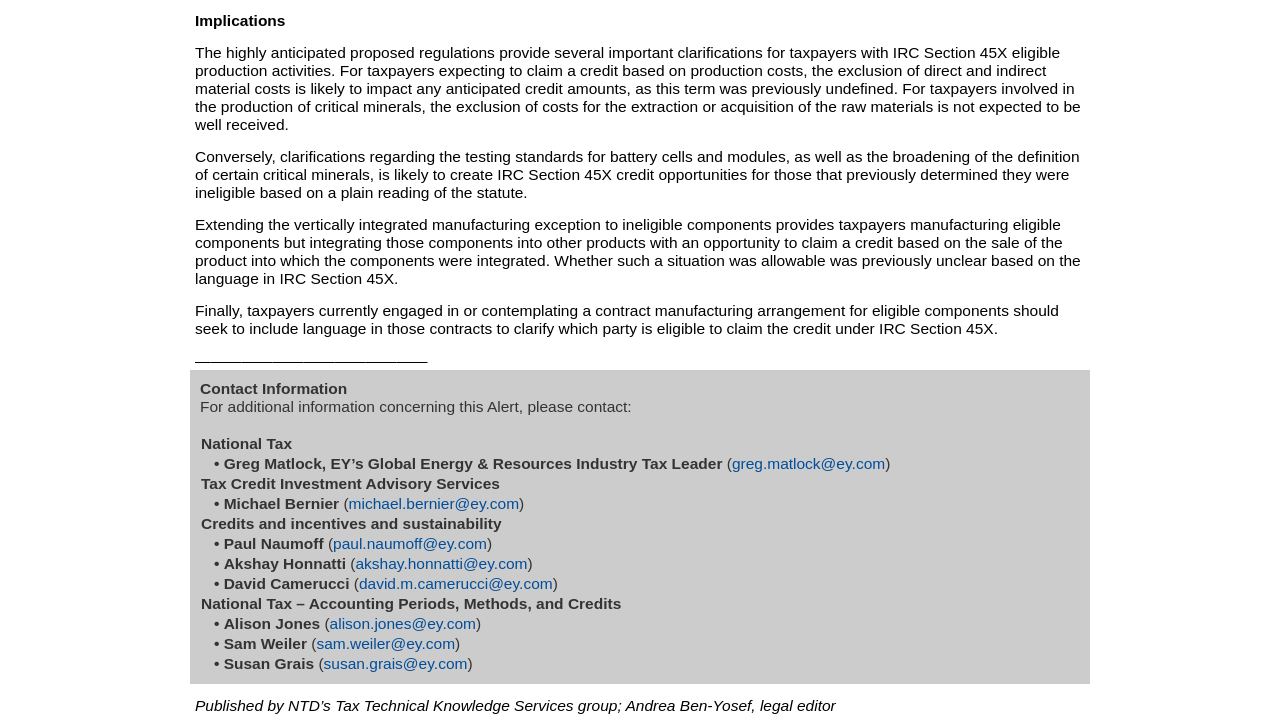Who is the Global Energy & Resources Industry Tax Leader at EY?
Please describe in detail the information shown in the image to answer the question.

In the contact information section, it is mentioned that Greg Matlock is EY's Global Energy & Resources Industry Tax Leader, which suggests that he holds this position.